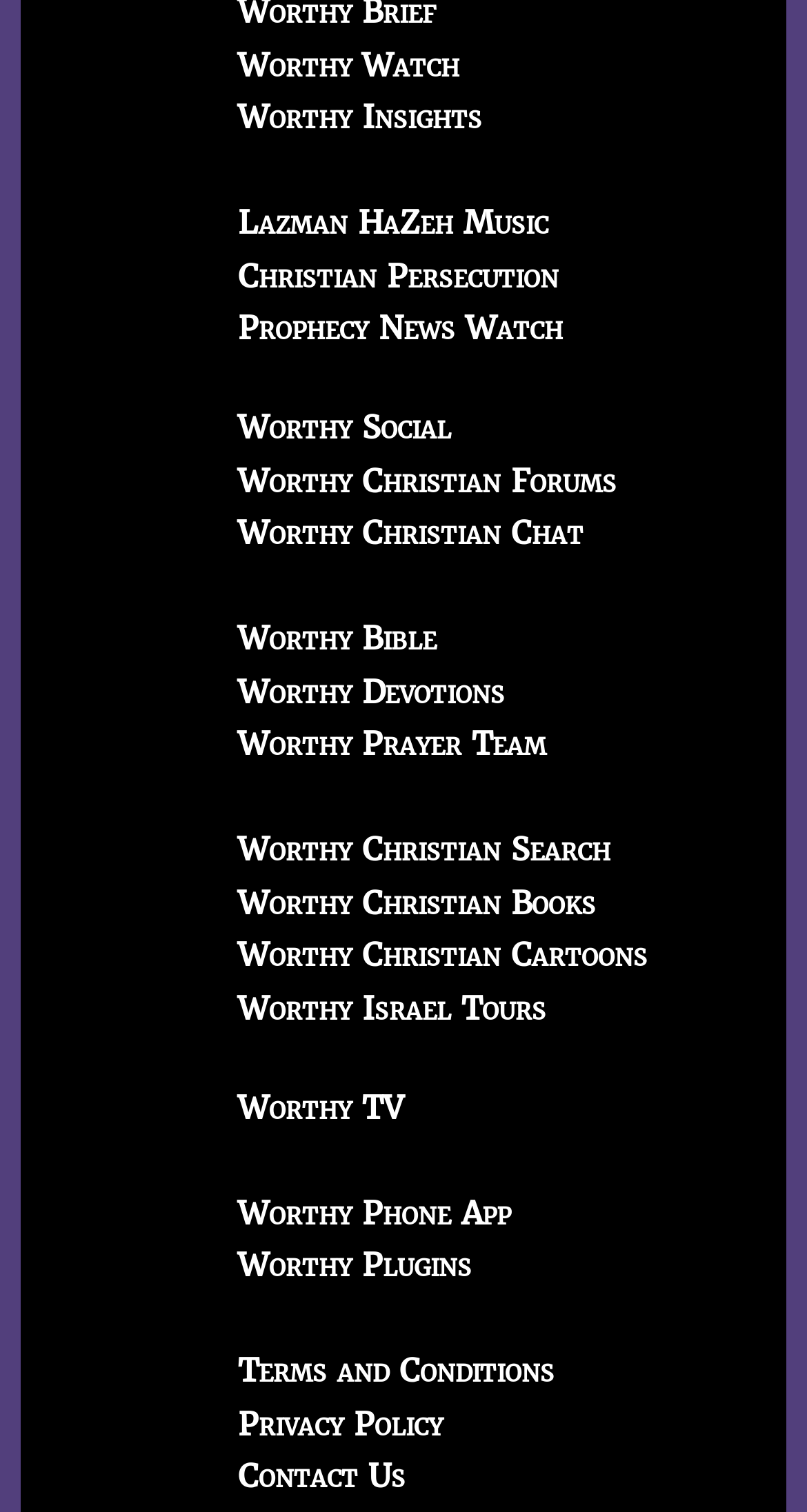Please identify the bounding box coordinates of the region to click in order to complete the given instruction: "Check out Worthy Christian Forums". The coordinates should be four float numbers between 0 and 1, i.e., [left, top, right, bottom].

[0.295, 0.305, 0.764, 0.331]